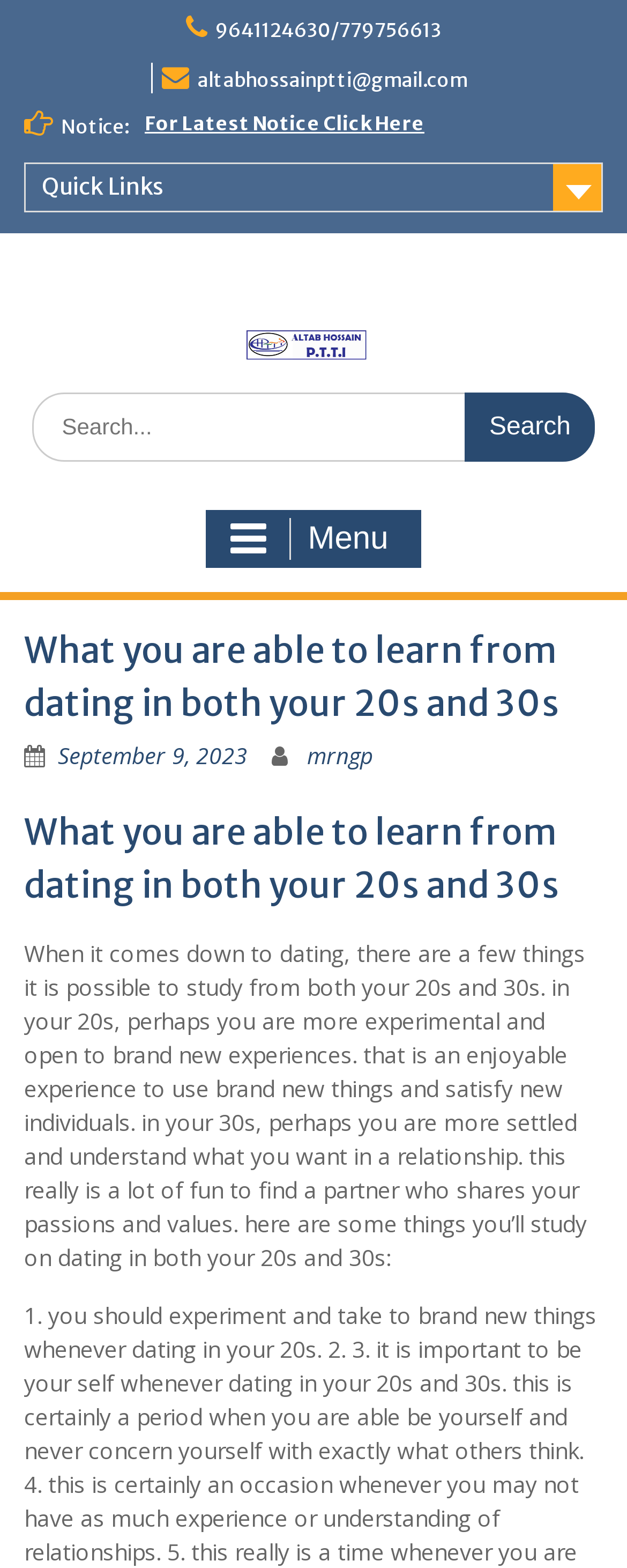Identify and extract the main heading from the webpage.

What you are able to learn from dating in both your 20s and 30s